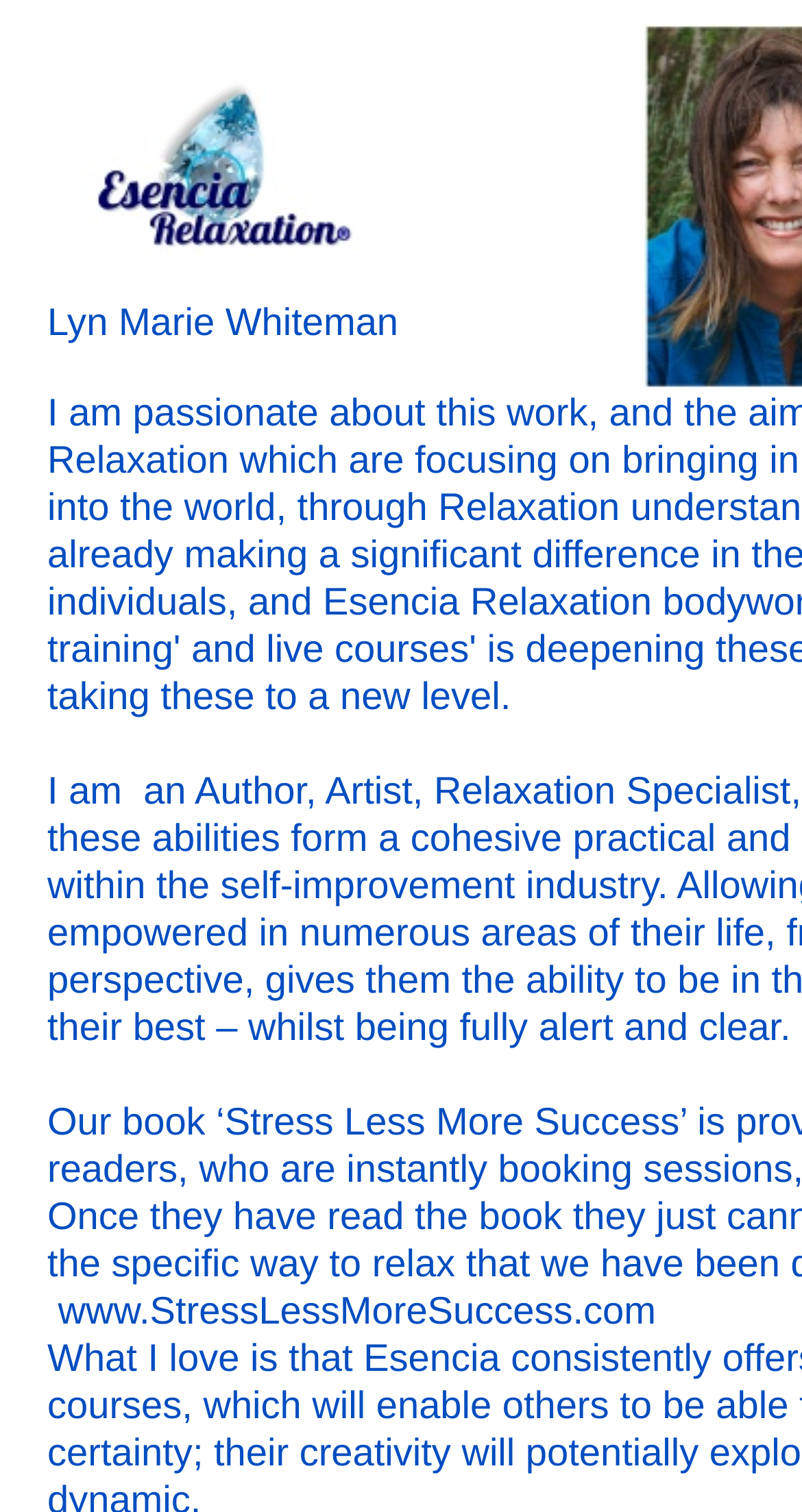Predict the bounding box of the UI element based on this description: "www.StressLessMoreSuccess.com".

[0.072, 0.852, 0.818, 0.881]